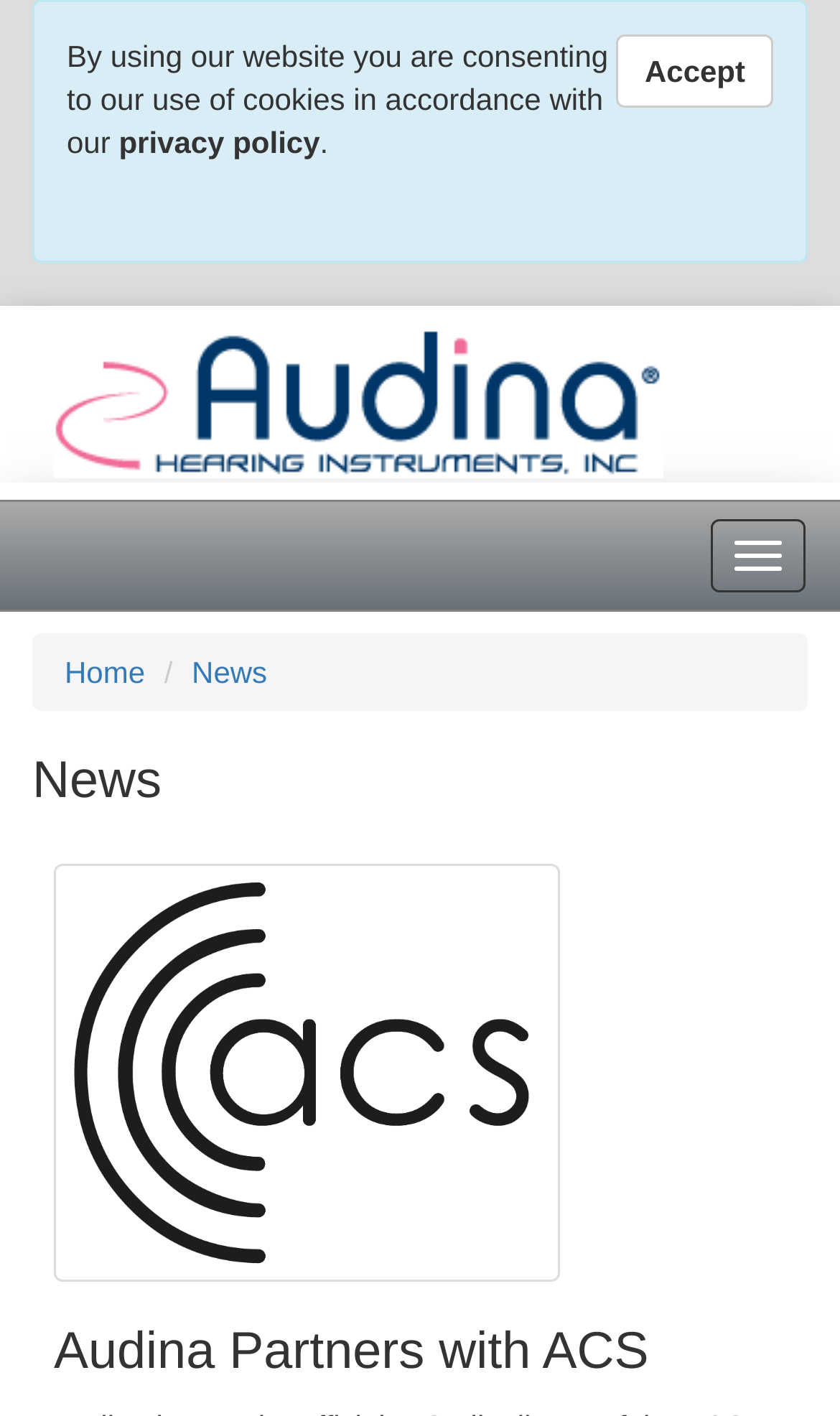How many navigation links are there?
Please provide a single word or phrase answer based on the image.

2